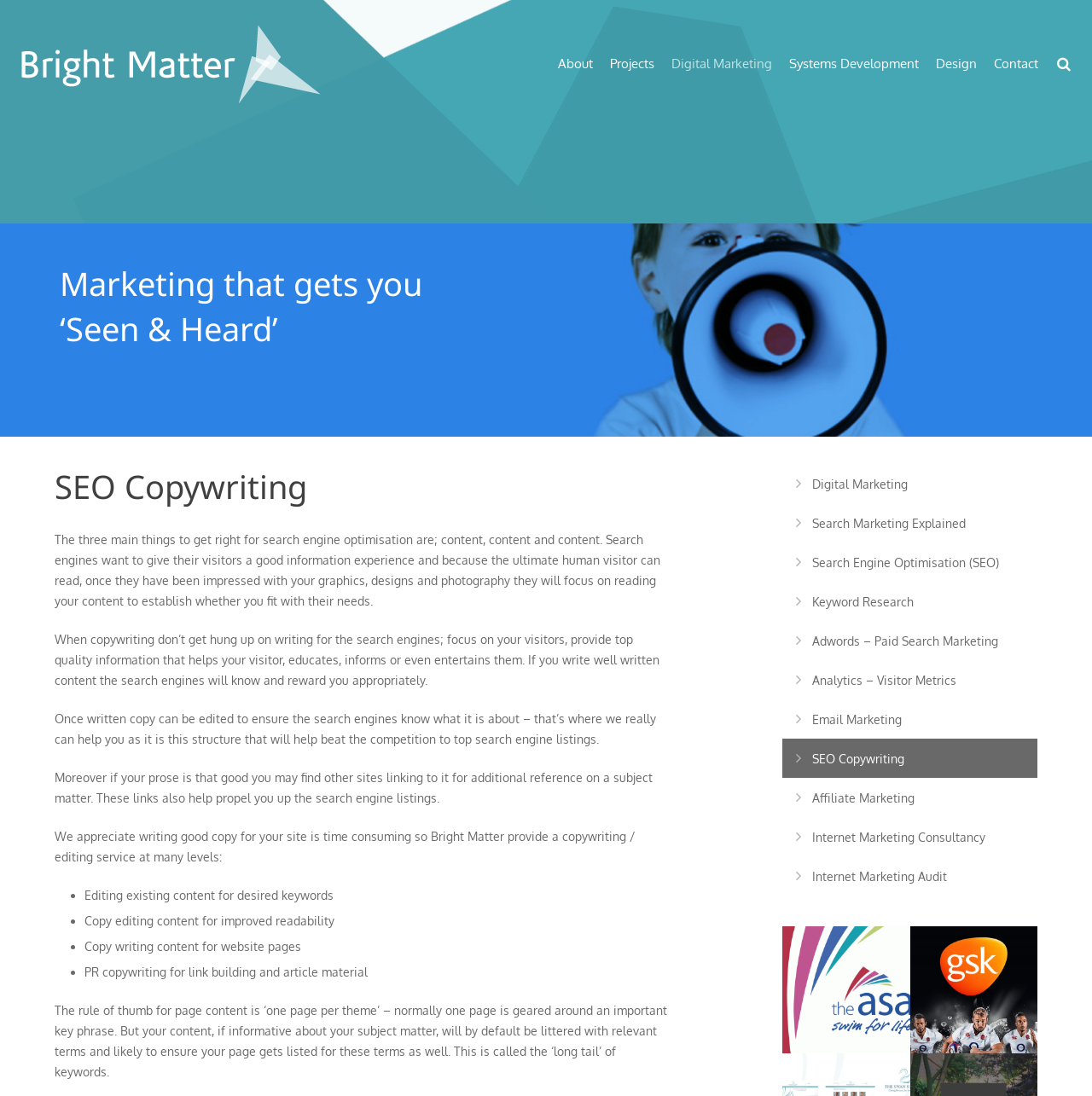Show the bounding box coordinates for the element that needs to be clicked to execute the following instruction: "Click on the 'Contact' link". Provide the coordinates in the form of four float numbers between 0 and 1, i.e., [left, top, right, bottom].

[0.902, 0.039, 0.959, 0.078]